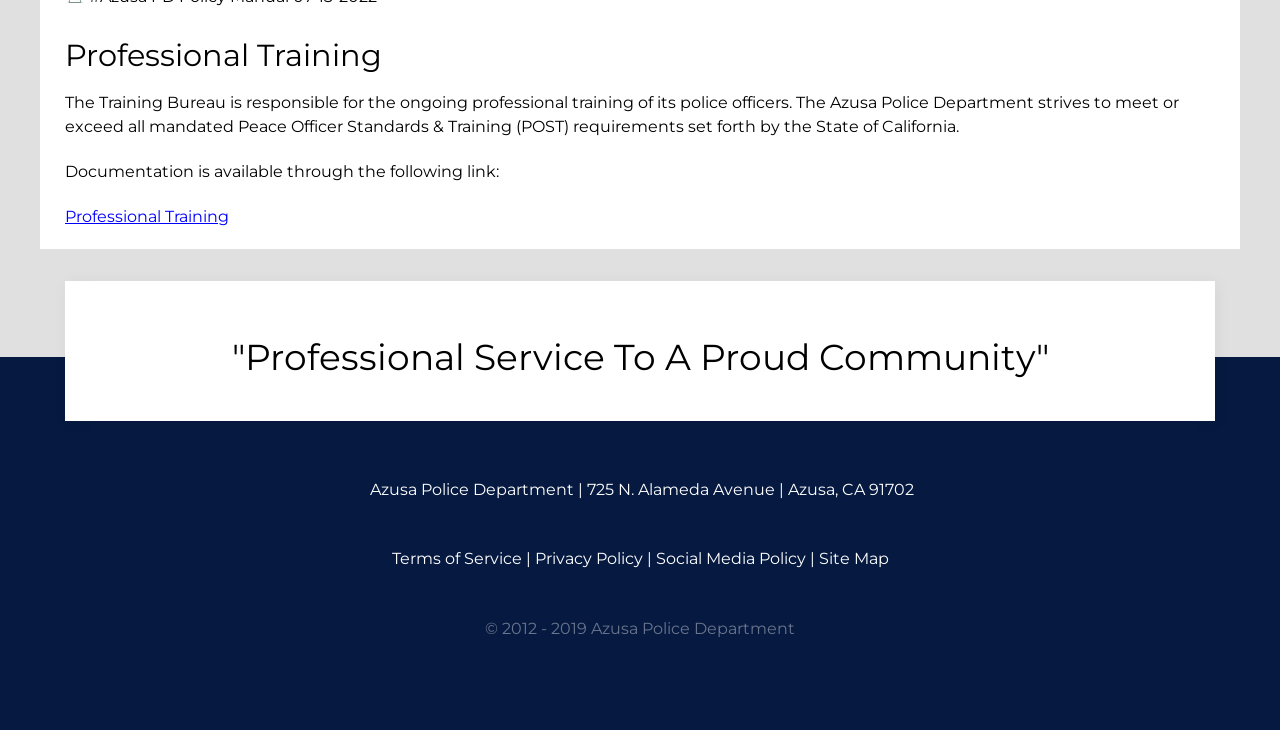Locate the bounding box coordinates for the element described below: "Social Media Policy". The coordinates must be four float values between 0 and 1, formatted as [left, top, right, bottom].

[0.512, 0.752, 0.629, 0.778]